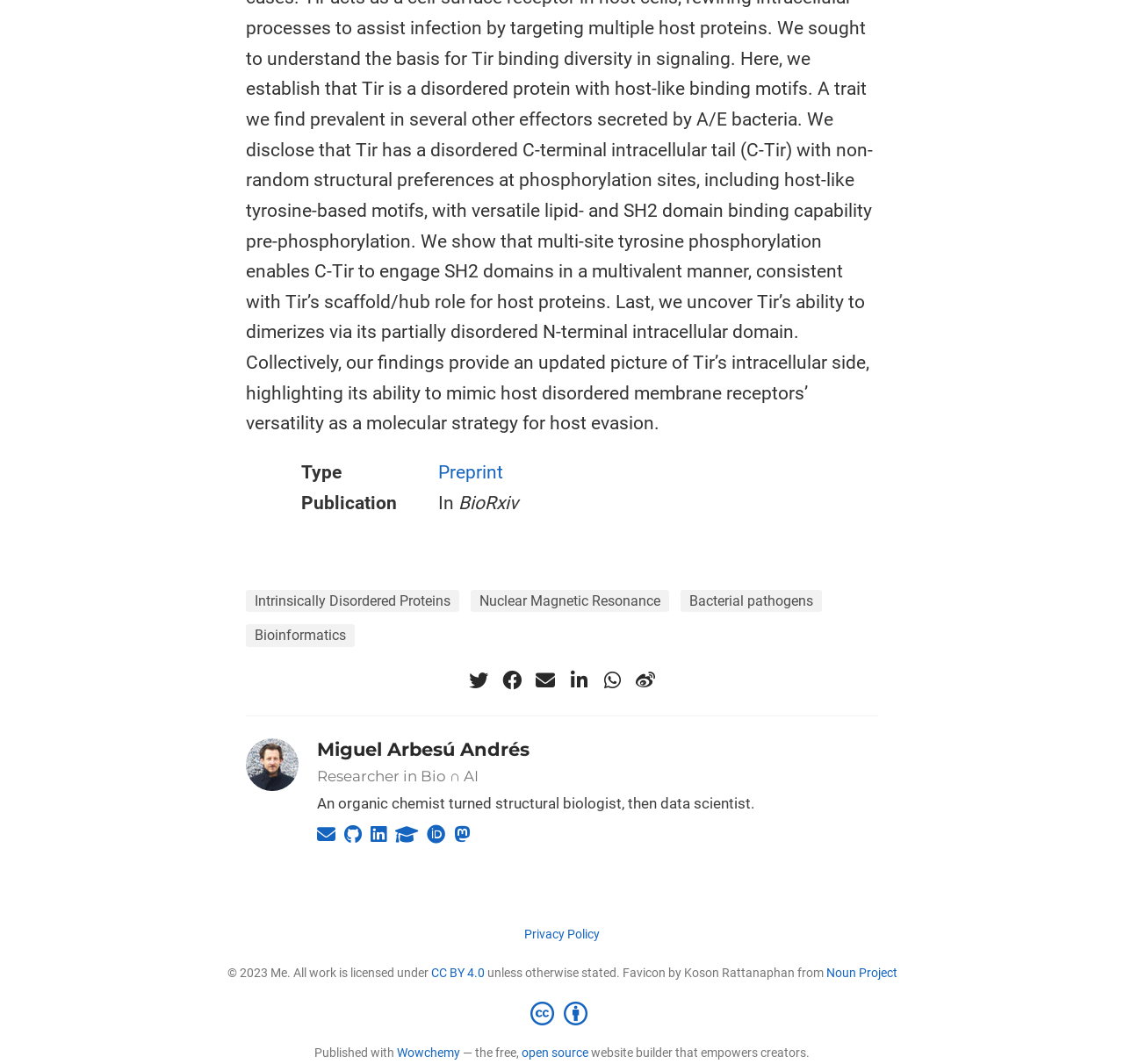Given the element description: "parent_node: Miguel Arbesú Andrés", predict the bounding box coordinates of the UI element it refers to, using four float numbers between 0 and 1, i.e., [left, top, right, bottom].

[0.219, 0.694, 0.282, 0.743]